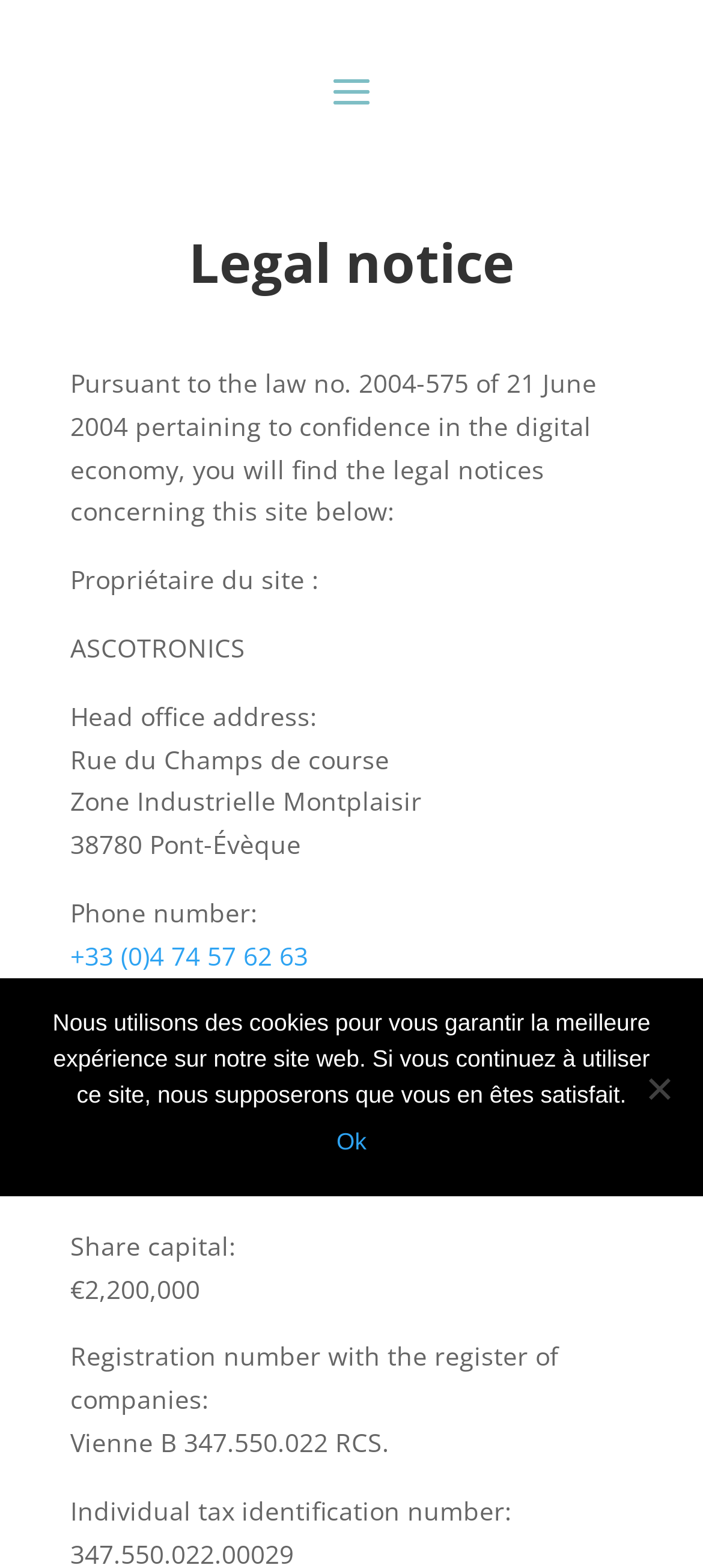Based on the image, please respond to the question with as much detail as possible:
What is the address of the company's head office?

The address can be found in the 'Head office address:' section, which consists of three StaticText elements with the texts 'Rue du Champs de course', 'Zone Industrielle Montplaisir', and '38780 Pont-Évèque'.